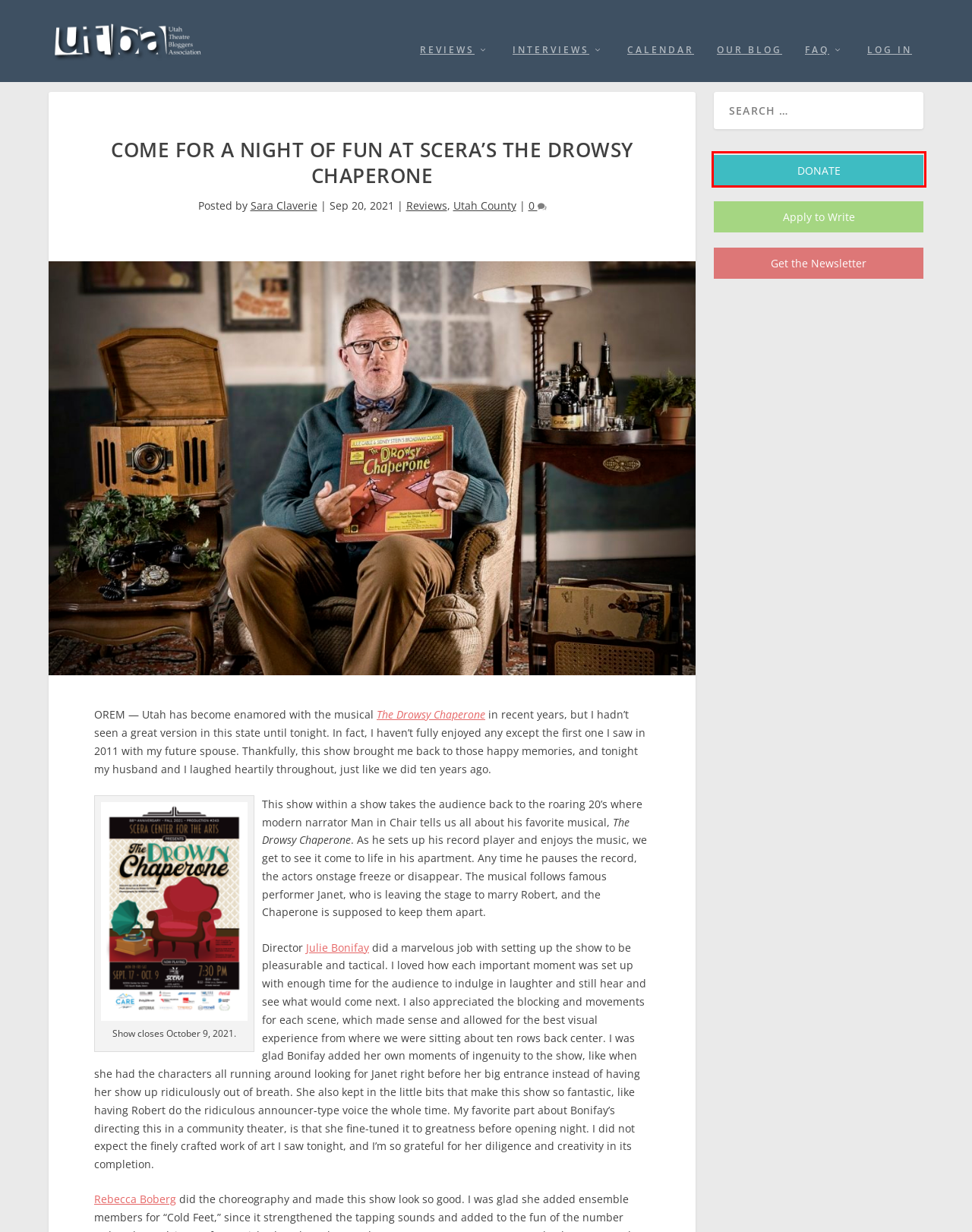Look at the screenshot of the webpage and find the element within the red bounding box. Choose the webpage description that best fits the new webpage that will appear after clicking the element. Here are the candidates:
A. Utah Theatre Bloggers
B. the drowsy chaperone | Utah Theatre Bloggers
C. Reviews | Utah Theatre Bloggers
D. Sara Claverie | Utah Theatre Bloggers
E. Events | Utah Theatre Bloggers
F. Rebecca Boberg | Utah Theatre Bloggers
G. Utah County | Utah Theatre Bloggers
H. Utah Theatre Bloggers Association | Utah Theater Bloggers Association (Powered by Donorbox)

H